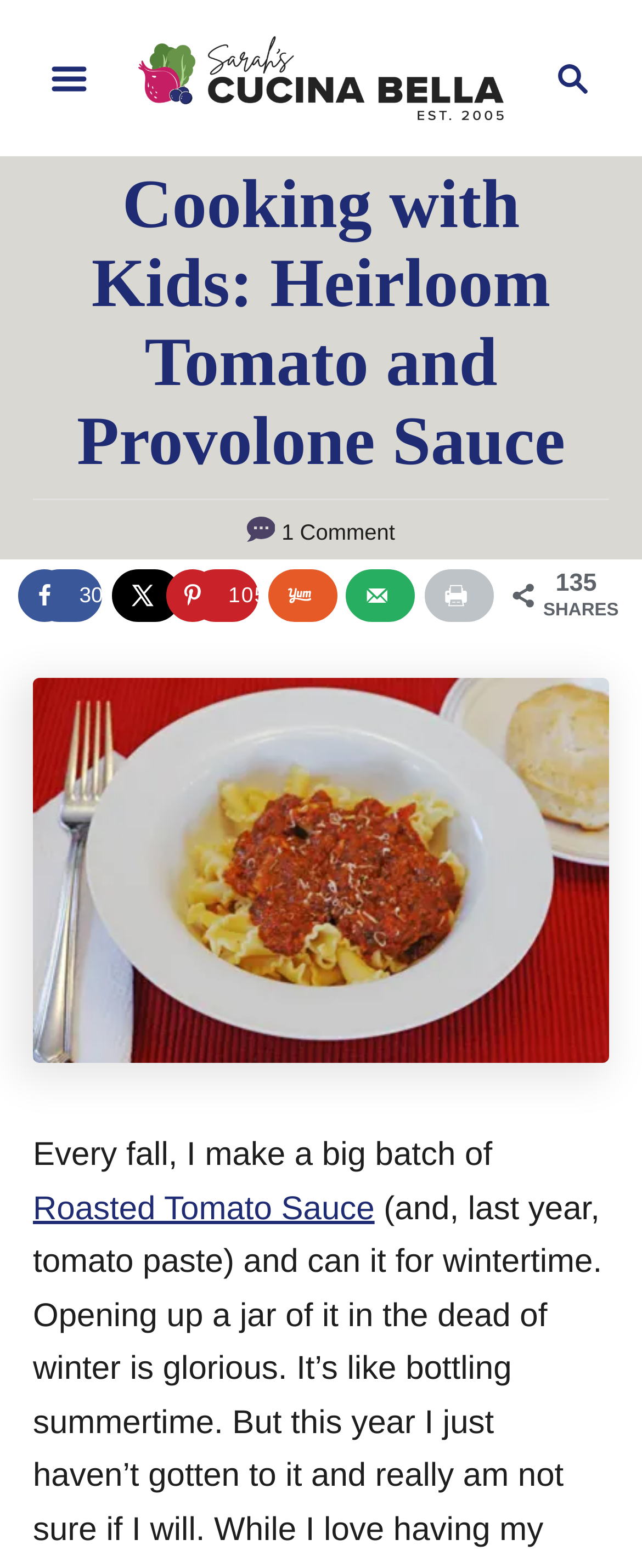Provide the bounding box coordinates for the UI element that is described as: "Search Magnifying Glass".

[0.785, 0.02, 1.0, 0.079]